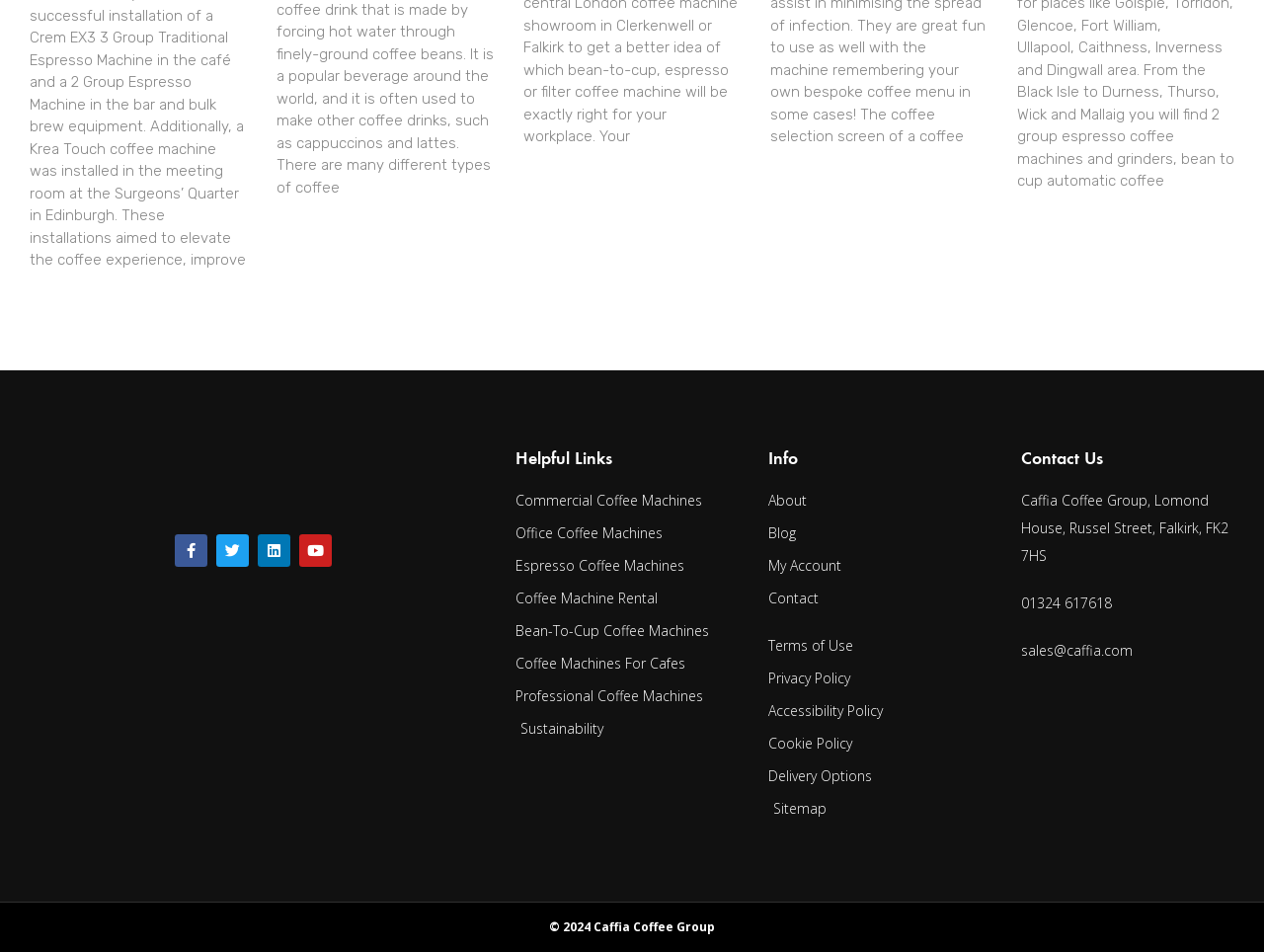Please identify the coordinates of the bounding box for the clickable region that will accomplish this instruction: "Read the Blog".

[0.608, 0.546, 0.792, 0.575]